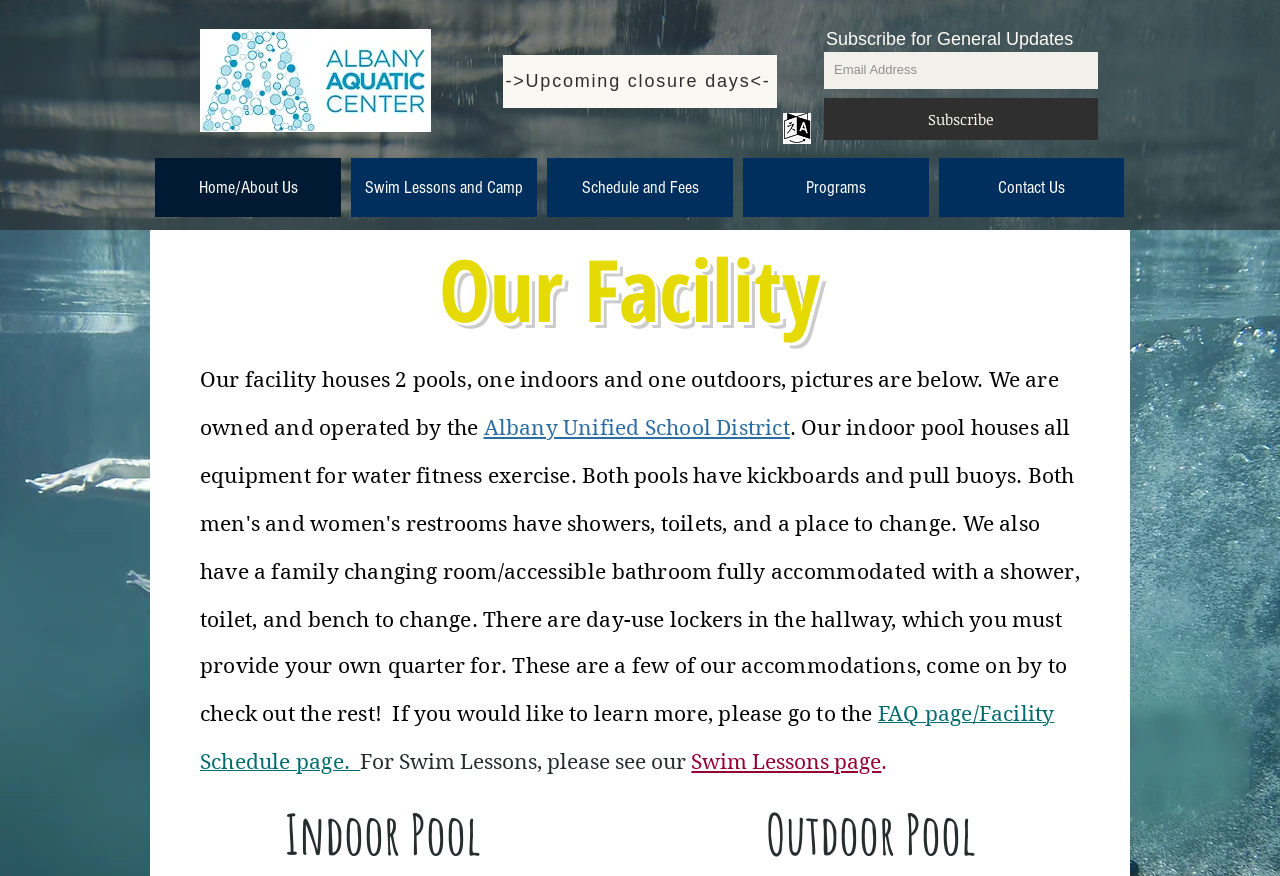Please determine the bounding box coordinates of the clickable area required to carry out the following instruction: "Click the translate link". The coordinates must be four float numbers between 0 and 1, represented as [left, top, right, bottom].

[0.612, 0.129, 0.634, 0.164]